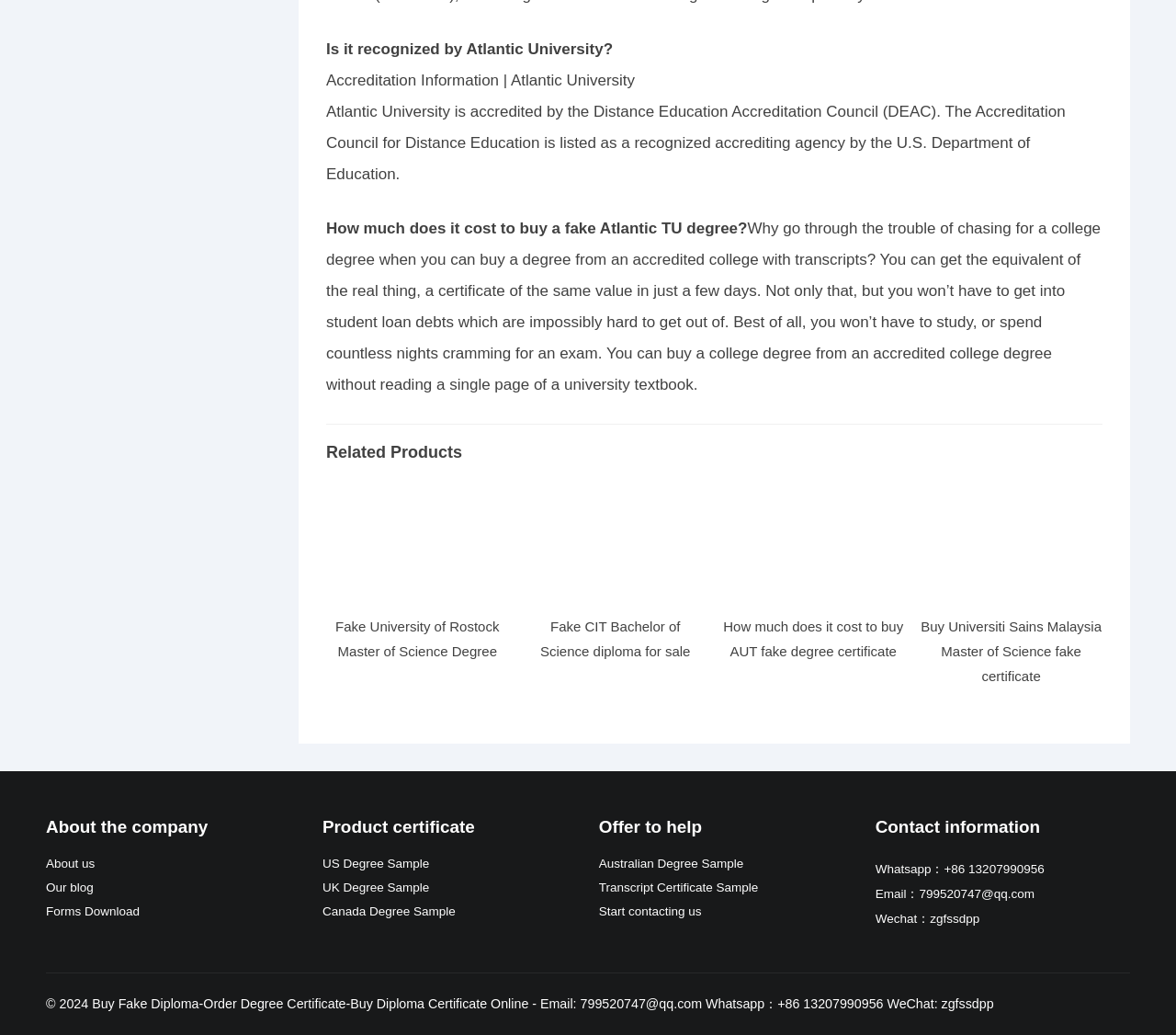Provide the bounding box coordinates of the HTML element described as: "Transcript Certificate Sample". The bounding box coordinates should be four float numbers between 0 and 1, i.e., [left, top, right, bottom].

[0.509, 0.851, 0.645, 0.864]